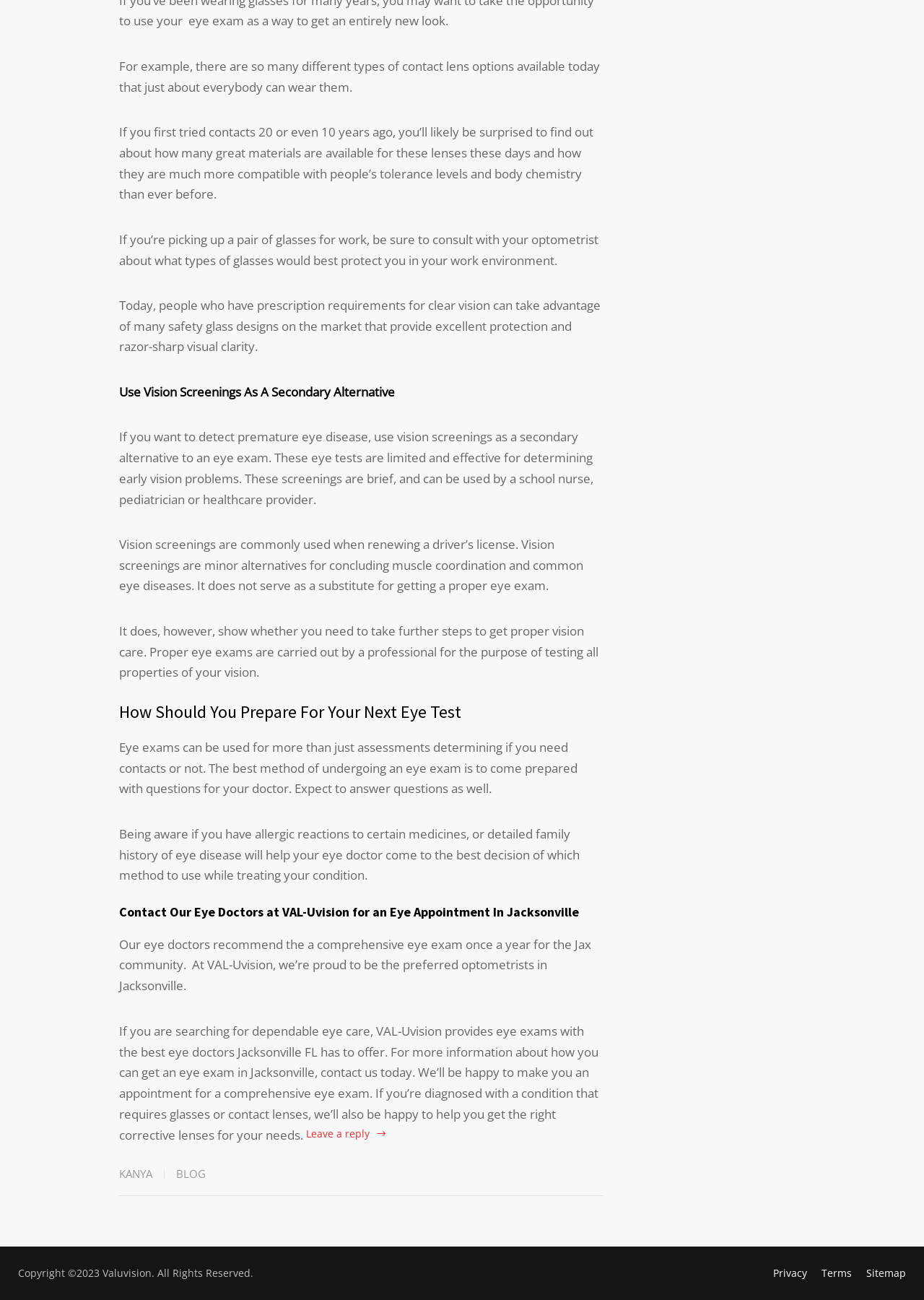What is the purpose of vision screenings?
By examining the image, provide a one-word or phrase answer.

Detect premature eye disease